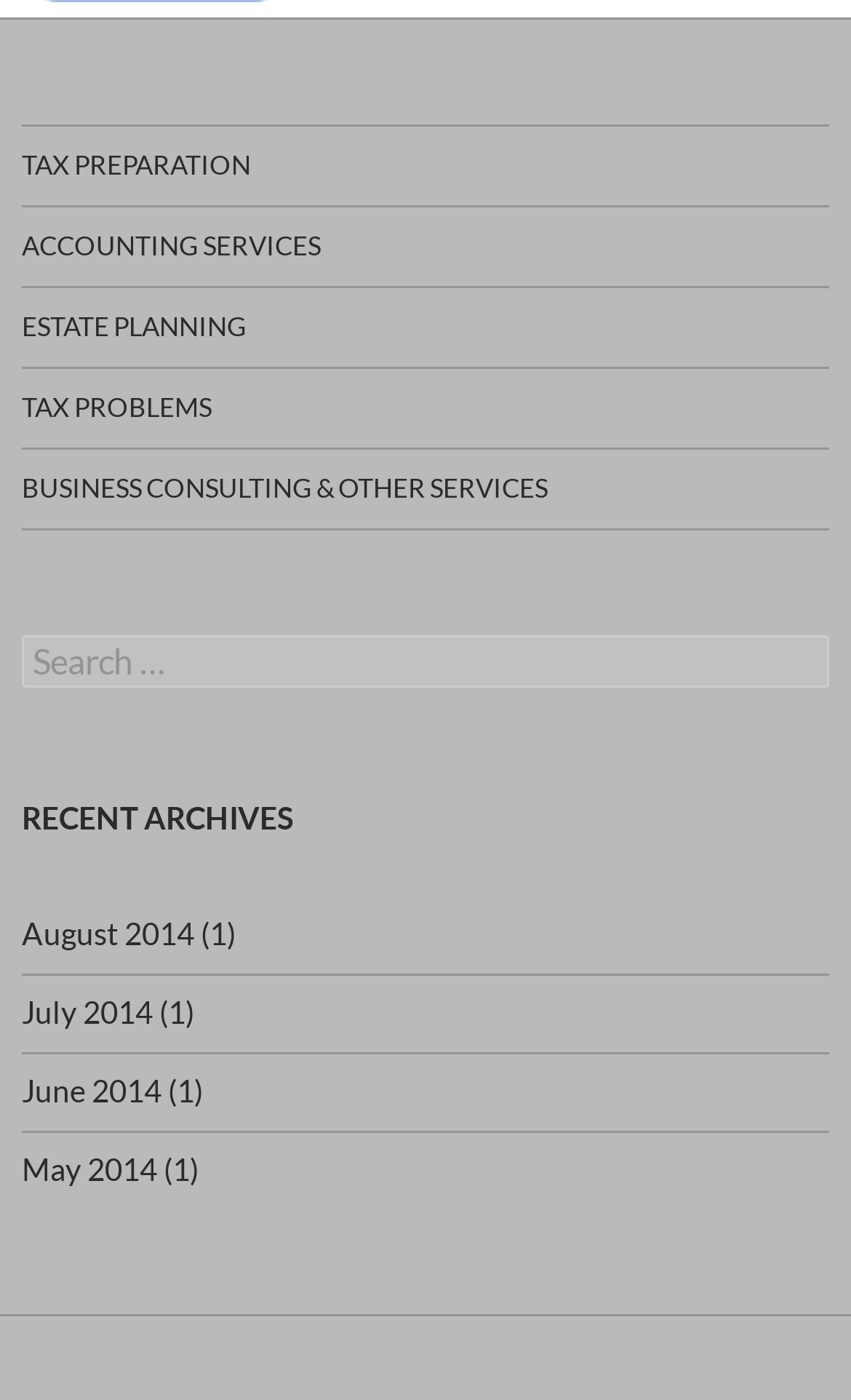Please predict the bounding box coordinates of the element's region where a click is necessary to complete the following instruction: "Search for a course". The coordinates should be represented by four float numbers between 0 and 1, i.e., [left, top, right, bottom].

None